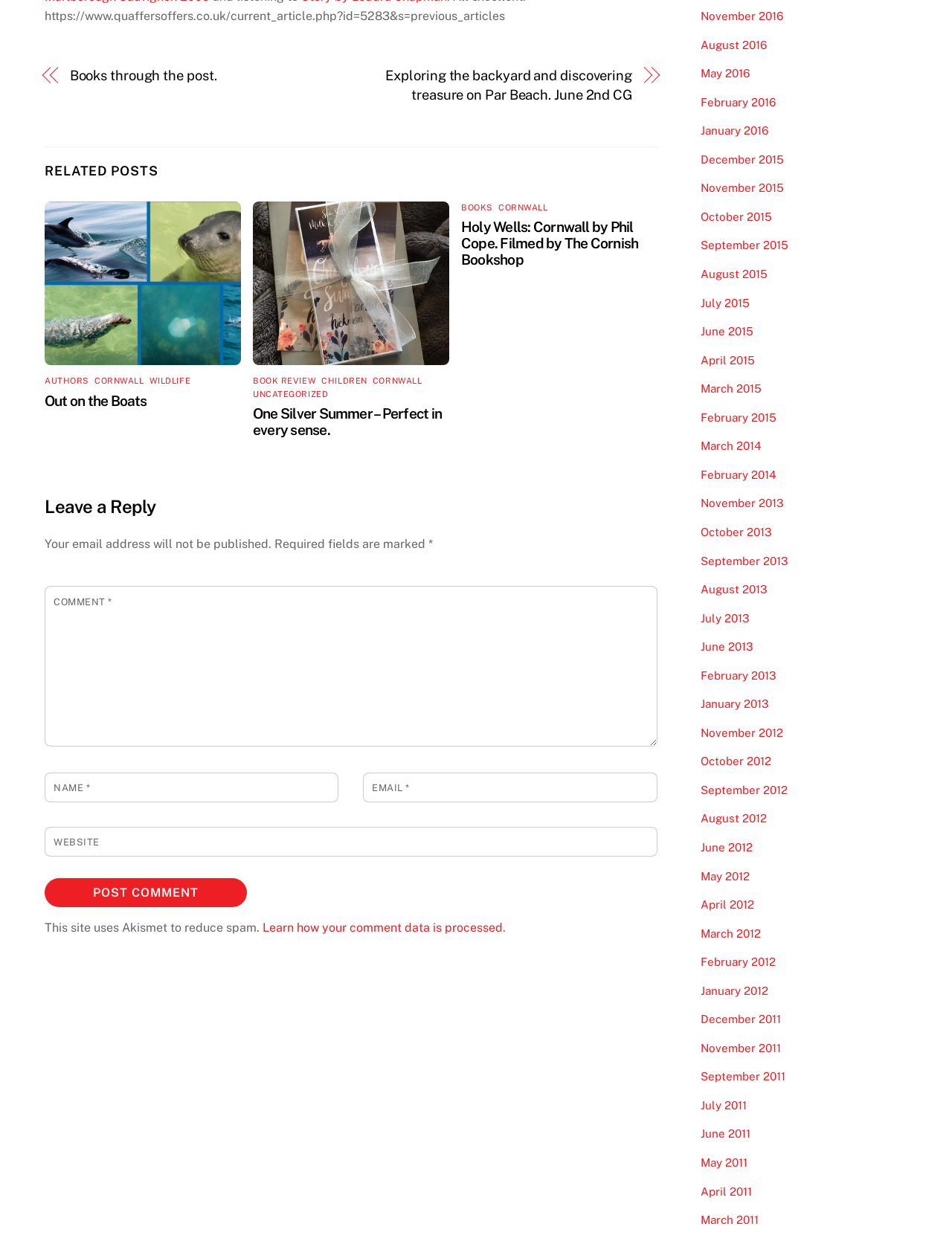Please identify the bounding box coordinates of the area that needs to be clicked to follow this instruction: "View 'Out on the Boats' article".

[0.047, 0.316, 0.253, 0.329]